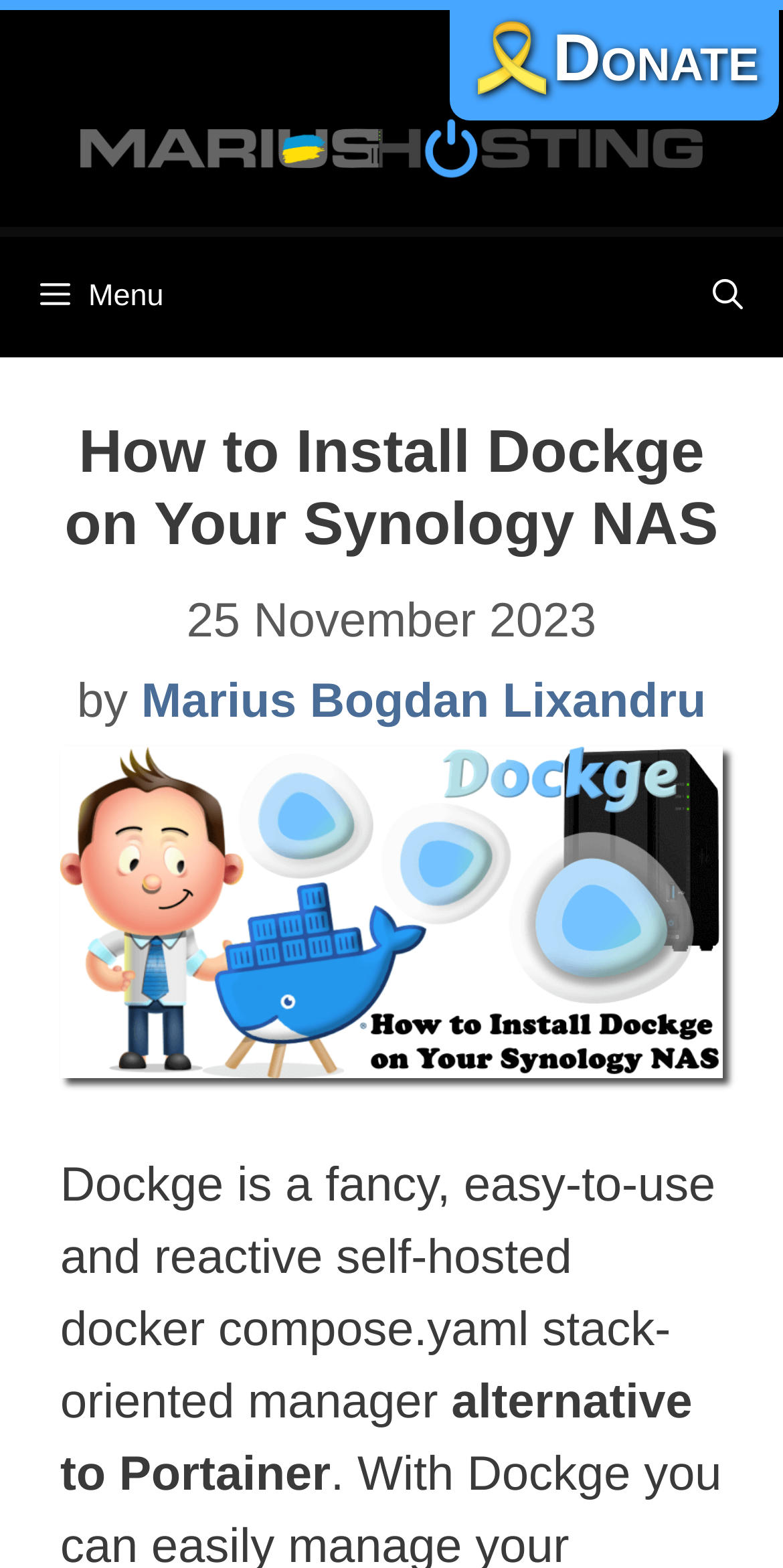Determine the primary headline of the webpage.

How to Install Dockge on Your Synology NAS